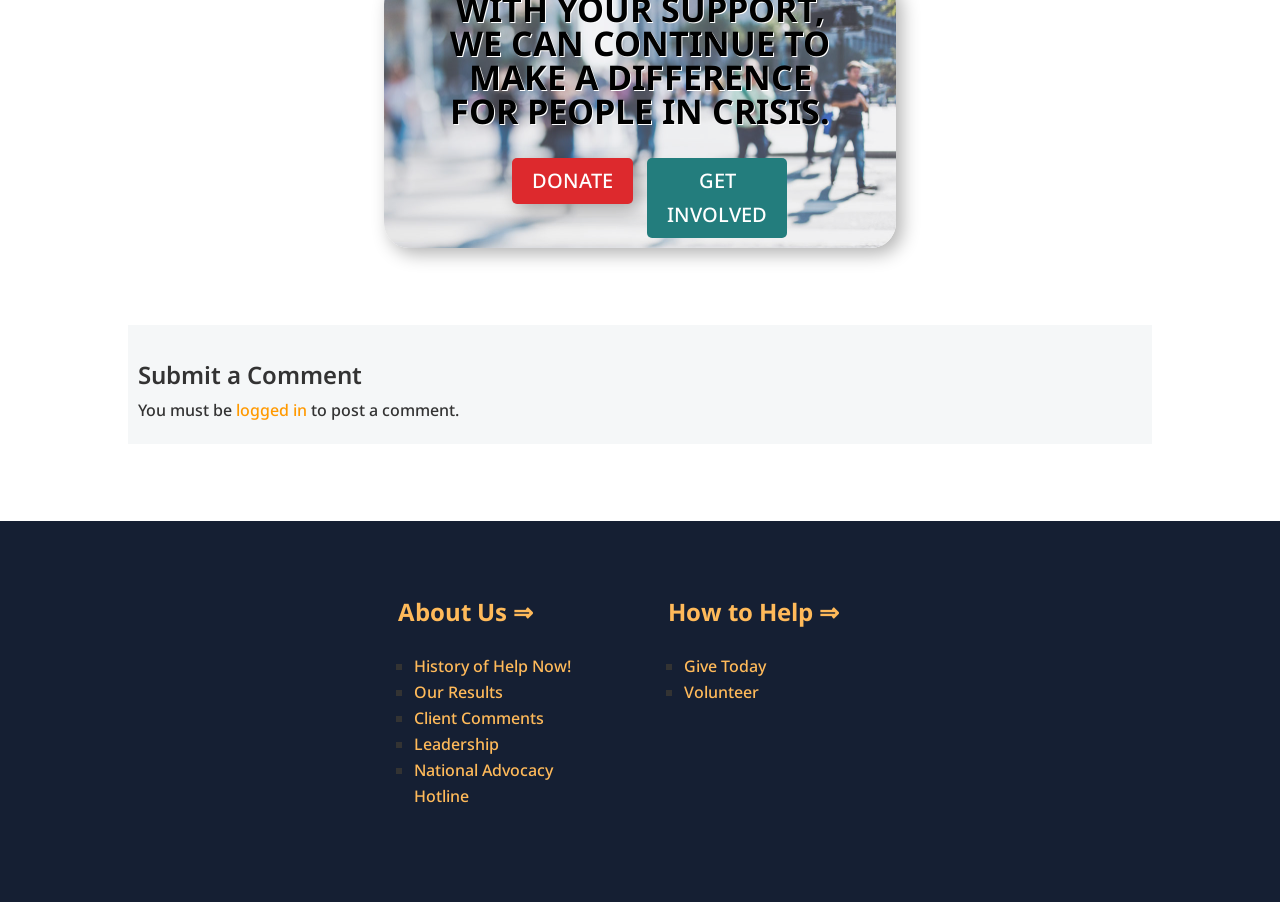How many list markers are there in the 'About Us' section?
Can you give a detailed and elaborate answer to the question?

The 'About Us' section is located at the middle-left of the webpage and contains five list markers '■' with bounding box coordinates [0.309, 0.724, 0.315, 0.753], [0.309, 0.753, 0.315, 0.782], [0.309, 0.782, 0.315, 0.811], [0.309, 0.811, 0.315, 0.84], and [0.309, 0.84, 0.315, 0.868] respectively.